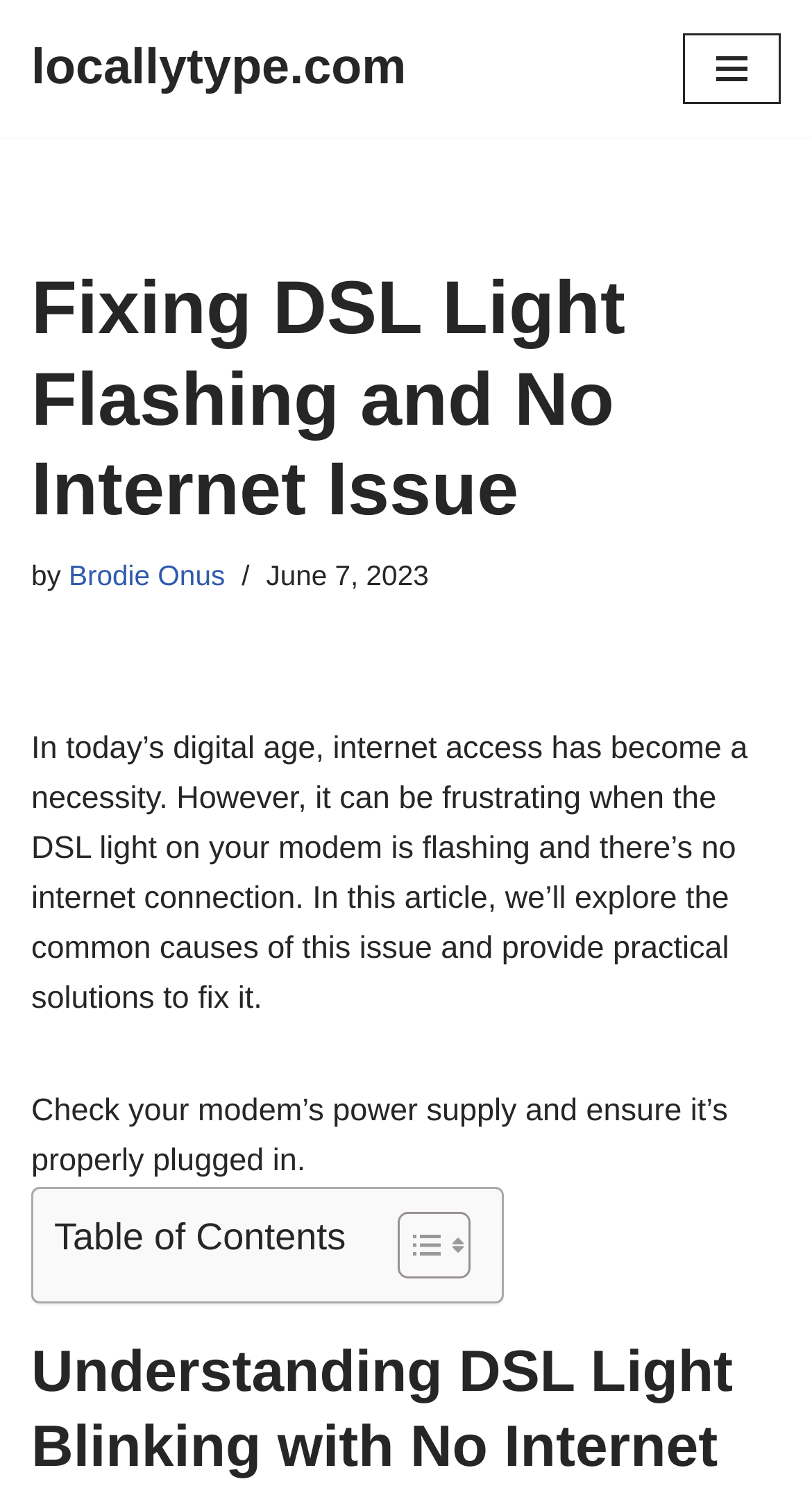What is the author of the article?
Using the image as a reference, deliver a detailed and thorough answer to the question.

The author's name can be found below the main heading, where it says 'by Brodie Onus'.